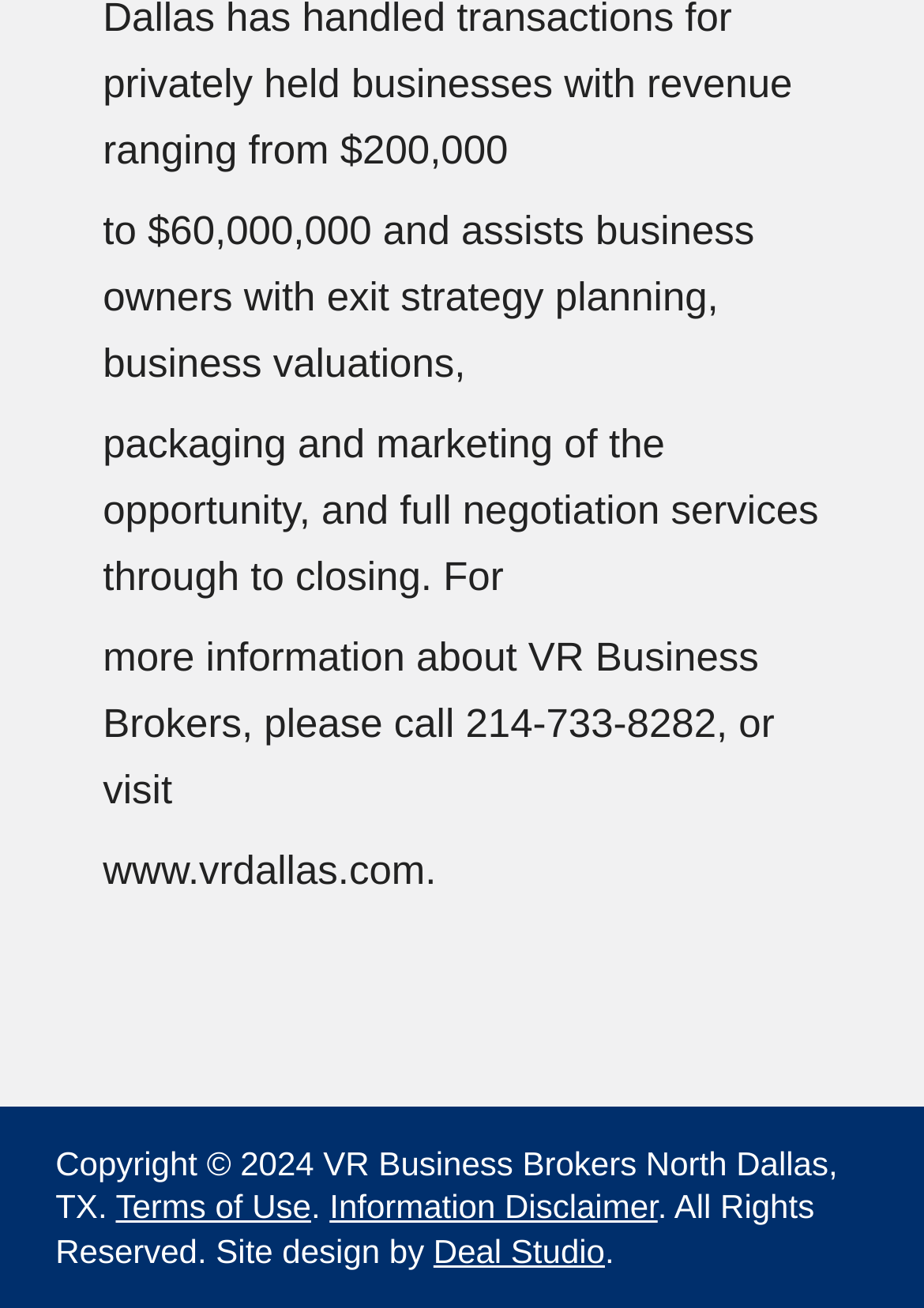What is the year of copyright for VR Business Brokers?
Please give a detailed answer to the question using the information shown in the image.

The year of copyright can be found in the StaticText element with the text 'Copyright © 2024 VR Business Brokers North Dallas, TX'.